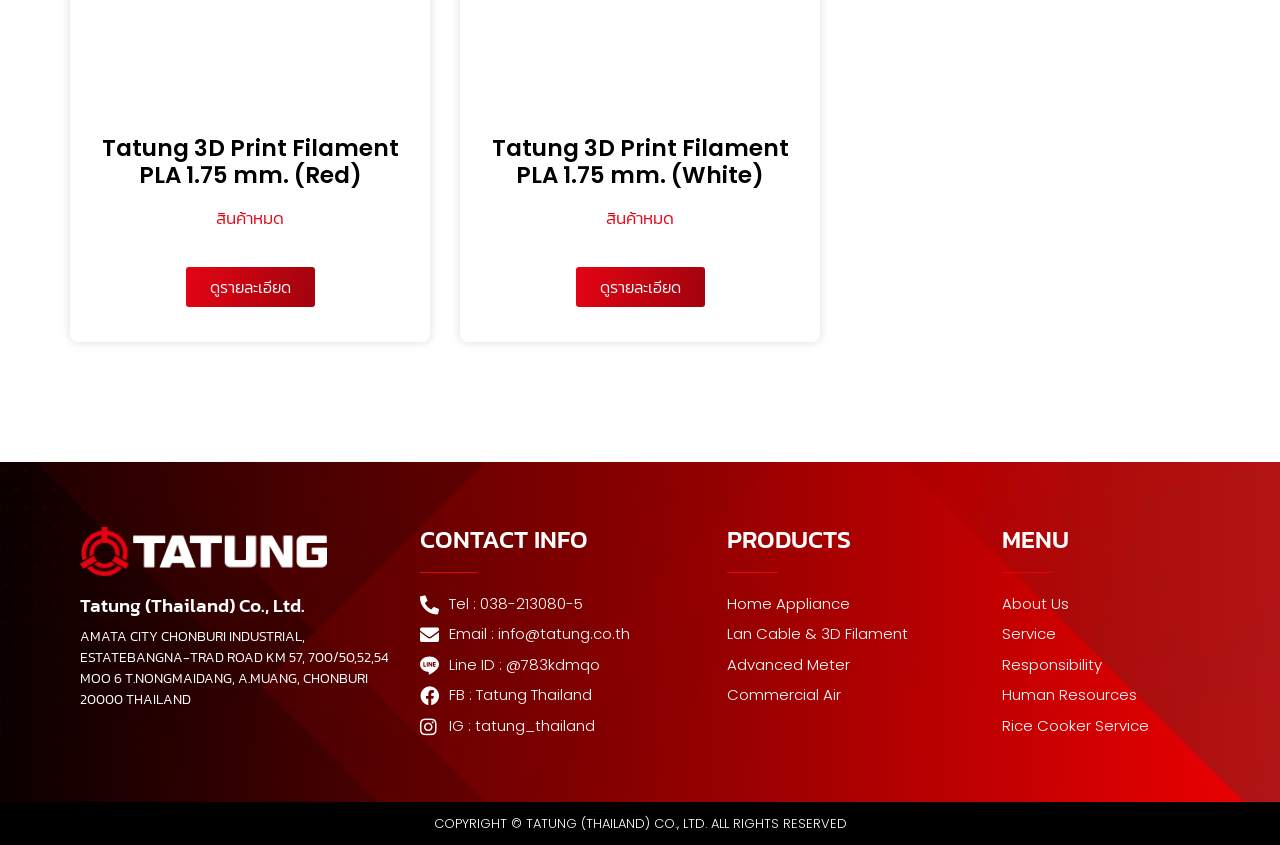What is the company's address?
Ensure your answer is thorough and detailed.

I found a StaticText element with the company's address, which is 'AMATA CITY CHONBURI INDUSTRIAL, ESTATEBANGNA-TRAD ROAD KM 57, 700/50,52,54 MOO 6 T.NONGMAIDANG, A.MUANG, CHONBURI 20000 THAILAND'. The short answer is the main part of the address.